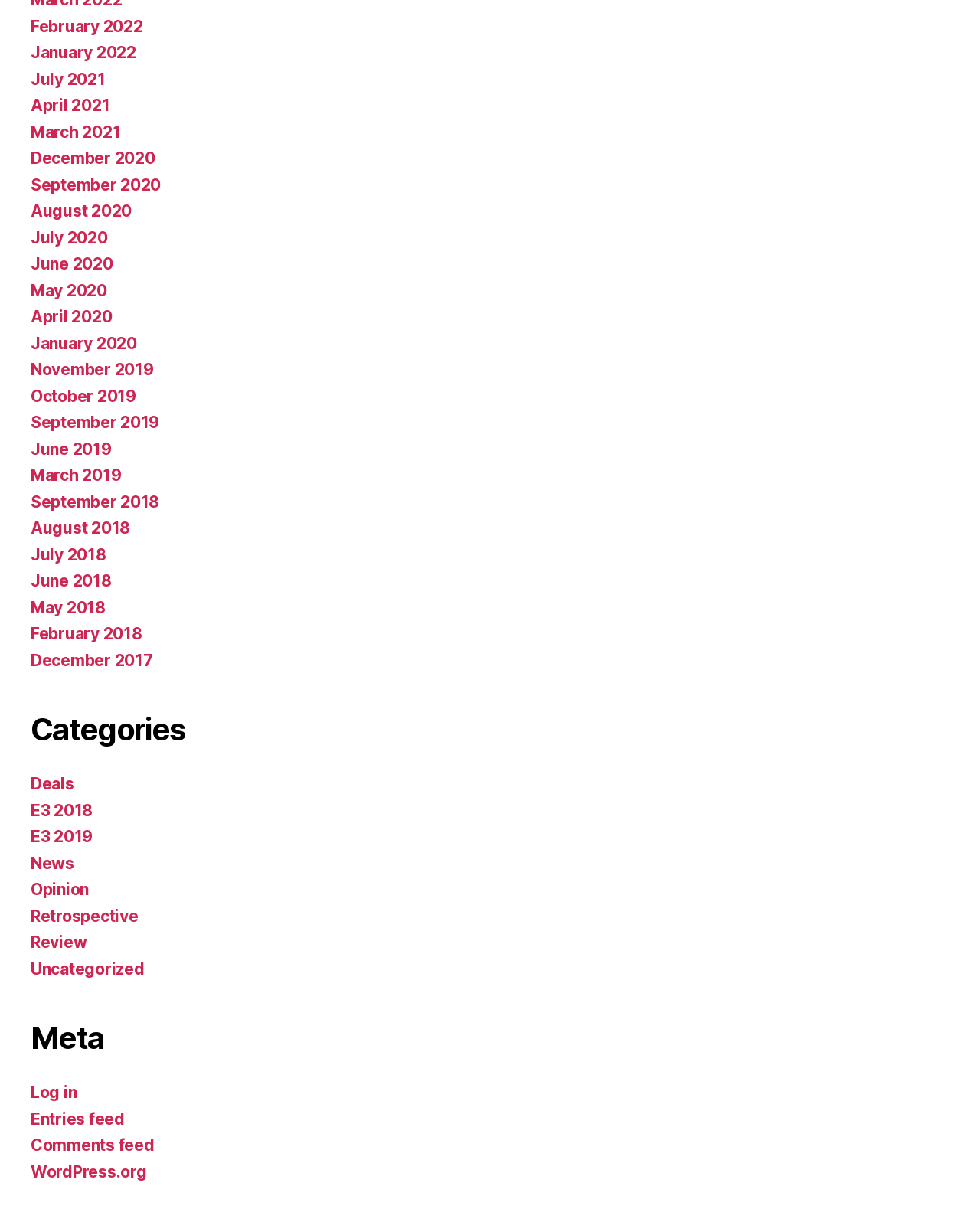Specify the bounding box coordinates (top-left x, top-left y, bottom-right x, bottom-right y) of the UI element in the screenshot that matches this description: Uncategorized

[0.031, 0.793, 0.147, 0.809]